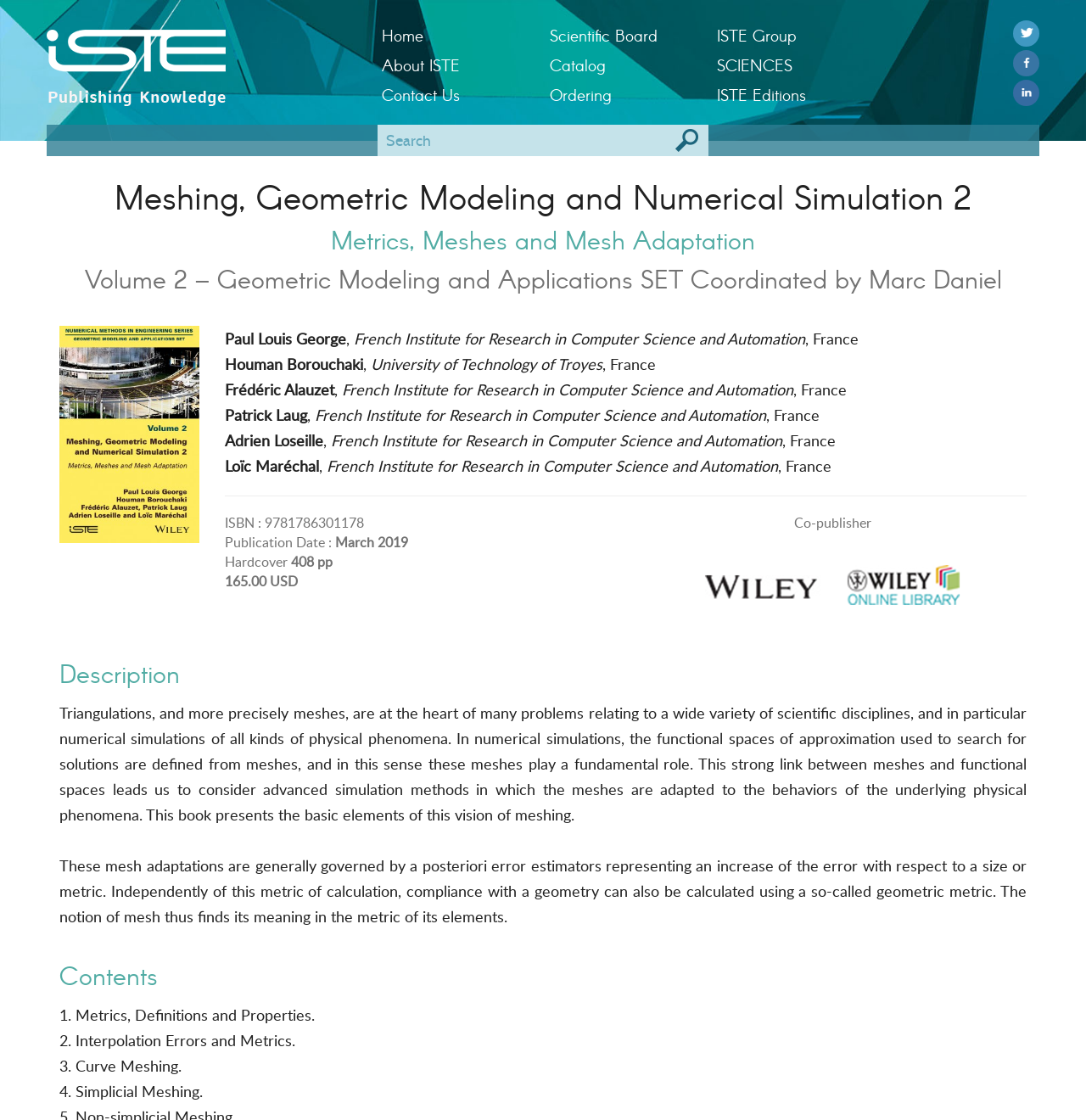Based on the visual content of the image, answer the question thoroughly: What is the title of the book?

The title of the book can be found in the heading element with the text 'Meshing, Geometric Modeling and Numerical Simulation 2' which is located at the top of the webpage.